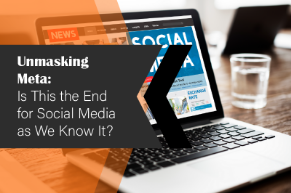What is placed to the right of the laptop?
From the screenshot, provide a brief answer in one word or phrase.

Glass of water